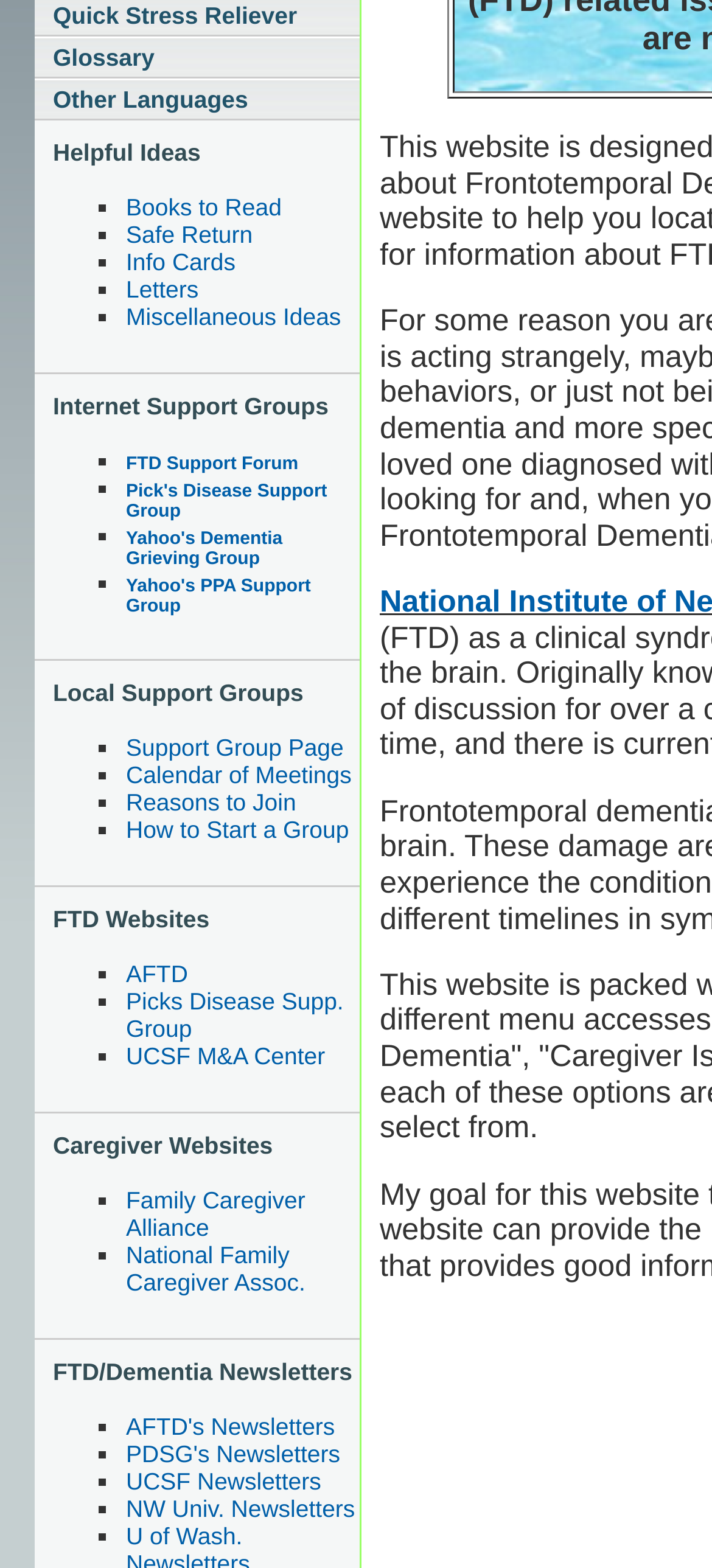Identify the bounding box of the UI element that matches this description: "Letters".

[0.177, 0.176, 0.505, 0.194]